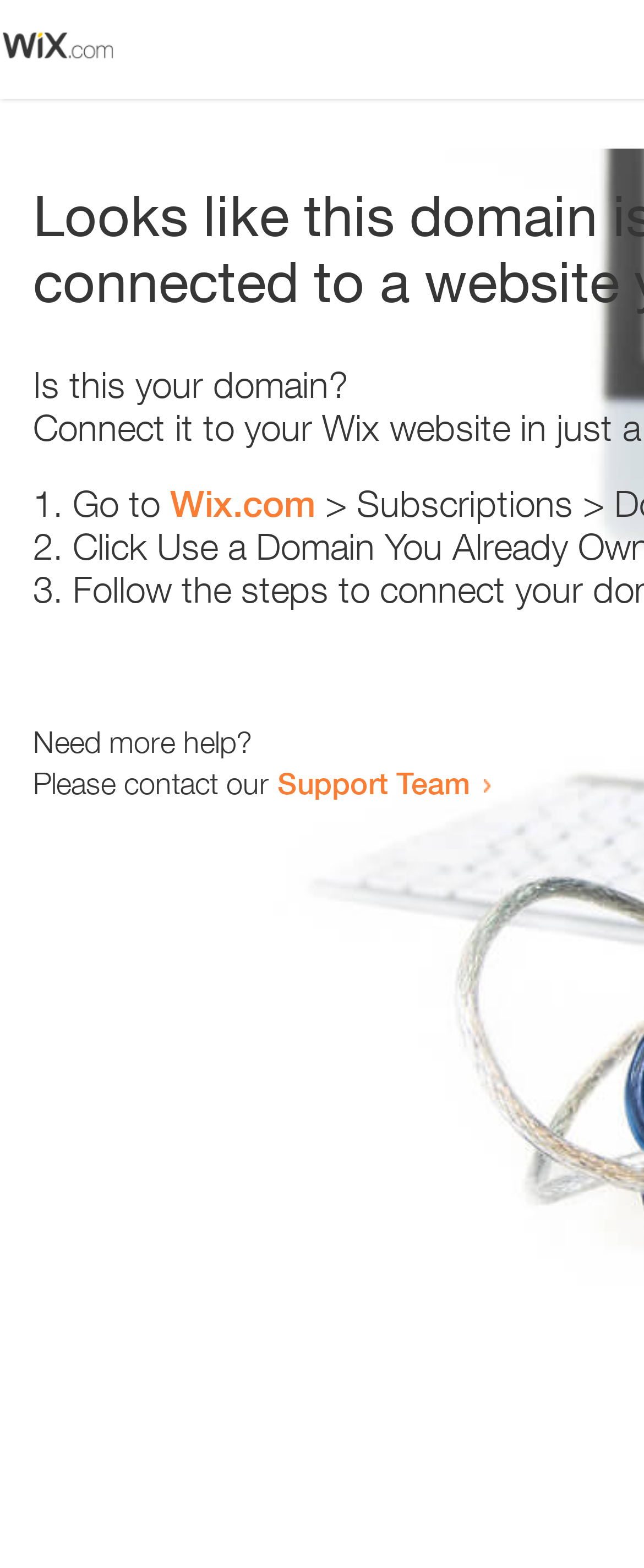Who to contact for more help?
Provide a short answer using one word or a brief phrase based on the image.

Support Team